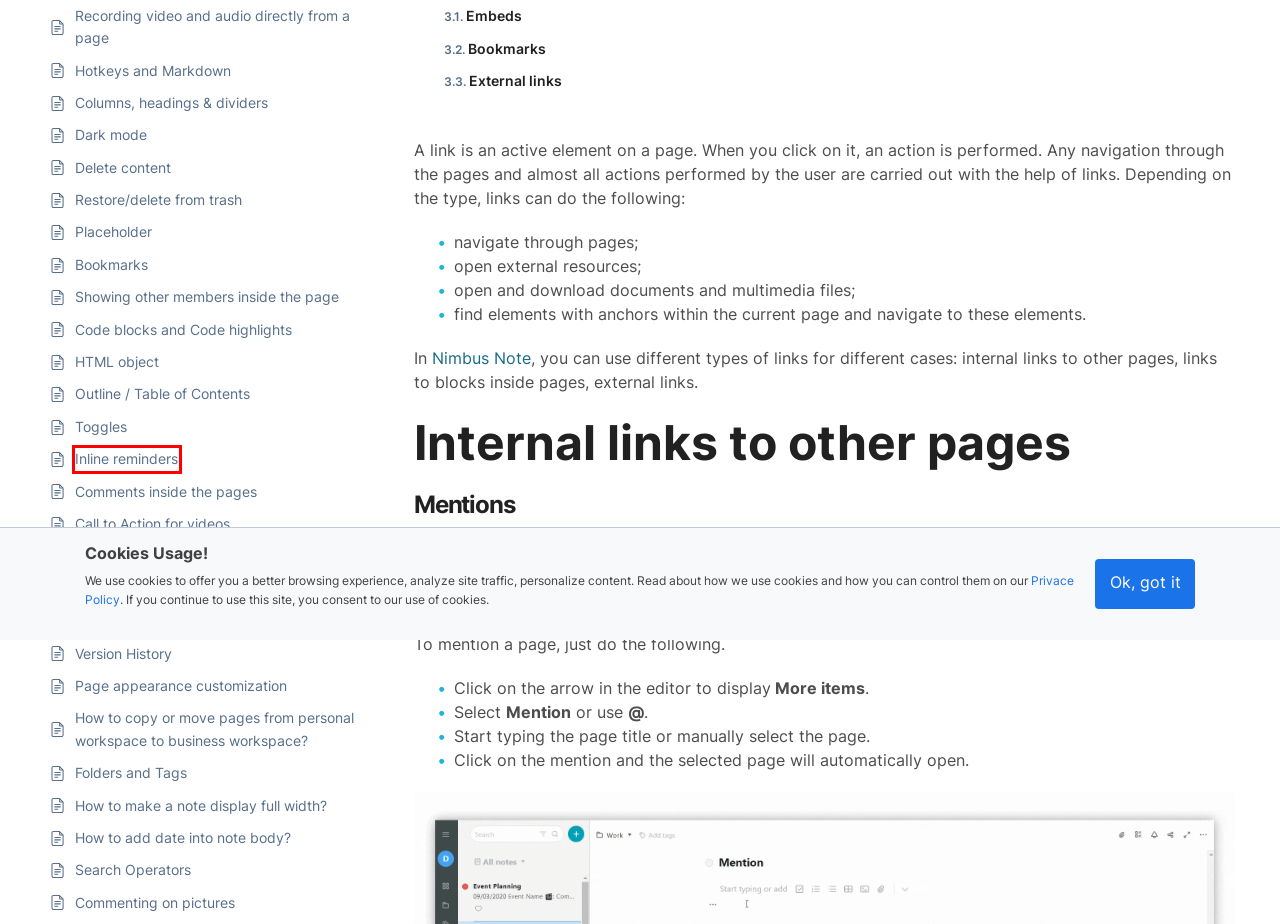Review the screenshot of a webpage which includes a red bounding box around an element. Select the description that best fits the new webpage once the element in the bounding box is clicked. Here are the candidates:
A. Toggles - FuseBase (Formerly Nimbus)
B. Showing other members inside the page - FuseBase (Formerly Nimbus)
C. Call to Action for videos - FuseBase (Formerly Nimbus)
D. Collapsible headings - FuseBase (Formerly Nimbus)
E. Inline reminders - FuseBase (Formerly Nimbus)
F. Note-Taking App - create notes online - Nimbus Note - FuseBase (Formerly Nimbus)
G. Dark mode - FuseBase (Formerly Nimbus)
H. Bookmarks - FuseBase (Formerly Nimbus)

E